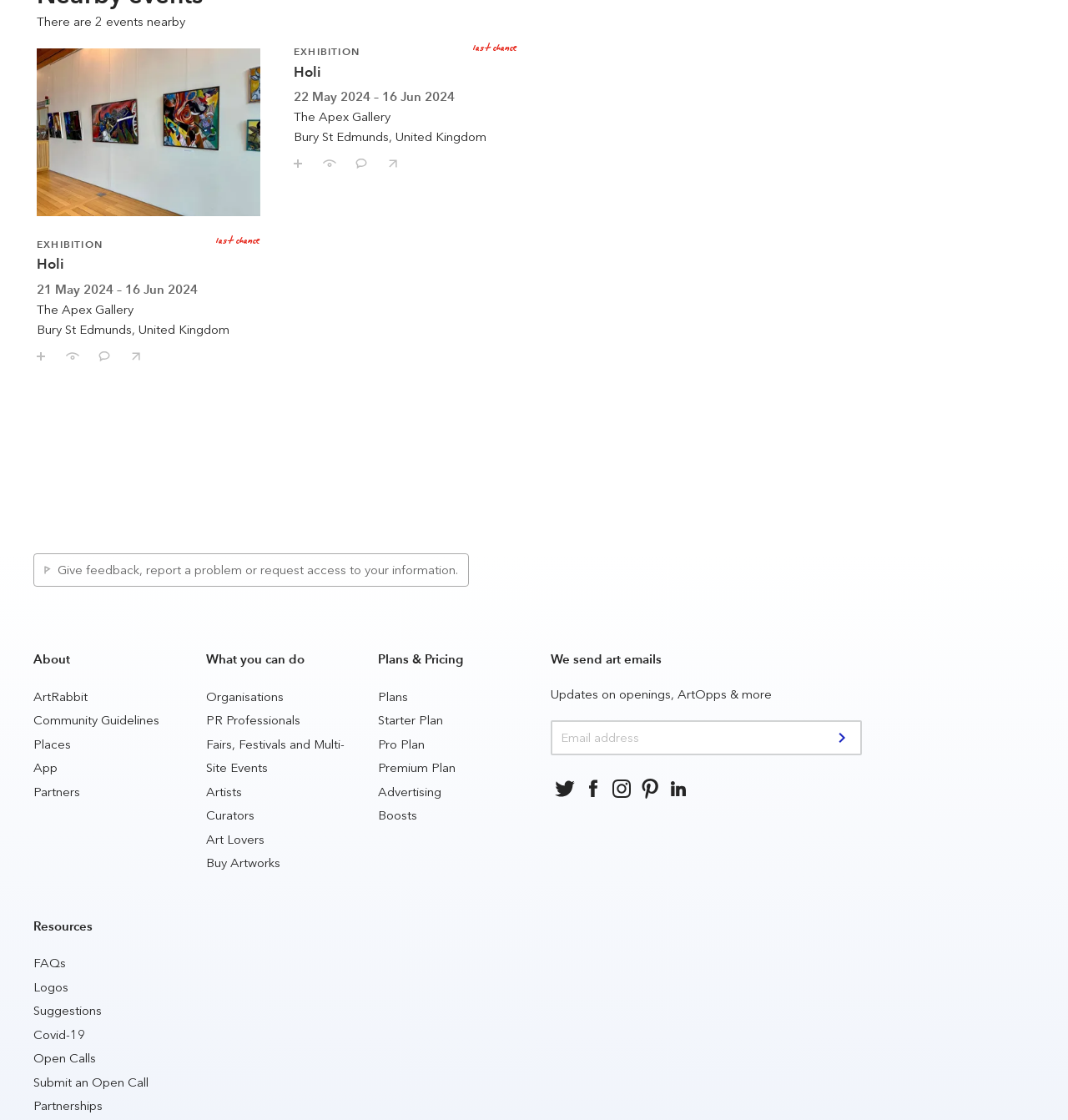Please identify the bounding box coordinates of the element's region that should be clicked to execute the following instruction: "Click the CONTACT link". The bounding box coordinates must be four float numbers between 0 and 1, i.e., [left, top, right, bottom].

None